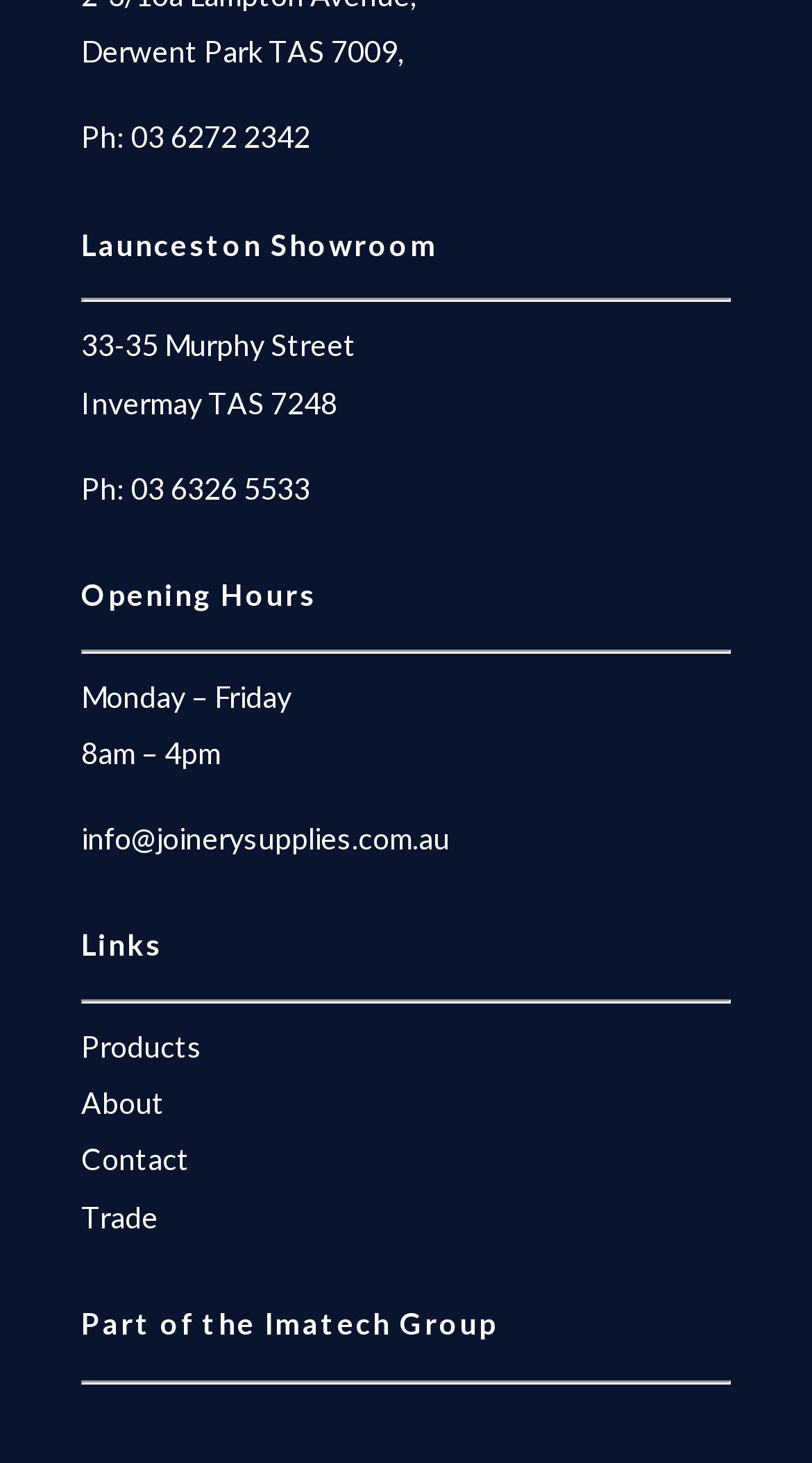Bounding box coordinates must be specified in the format (top-left x, top-left y, bottom-right x, bottom-right y). All values should be floating point numbers between 0 and 1. What are the bounding box coordinates of the UI element described as: 03 6272 2342

[0.162, 0.082, 0.382, 0.106]